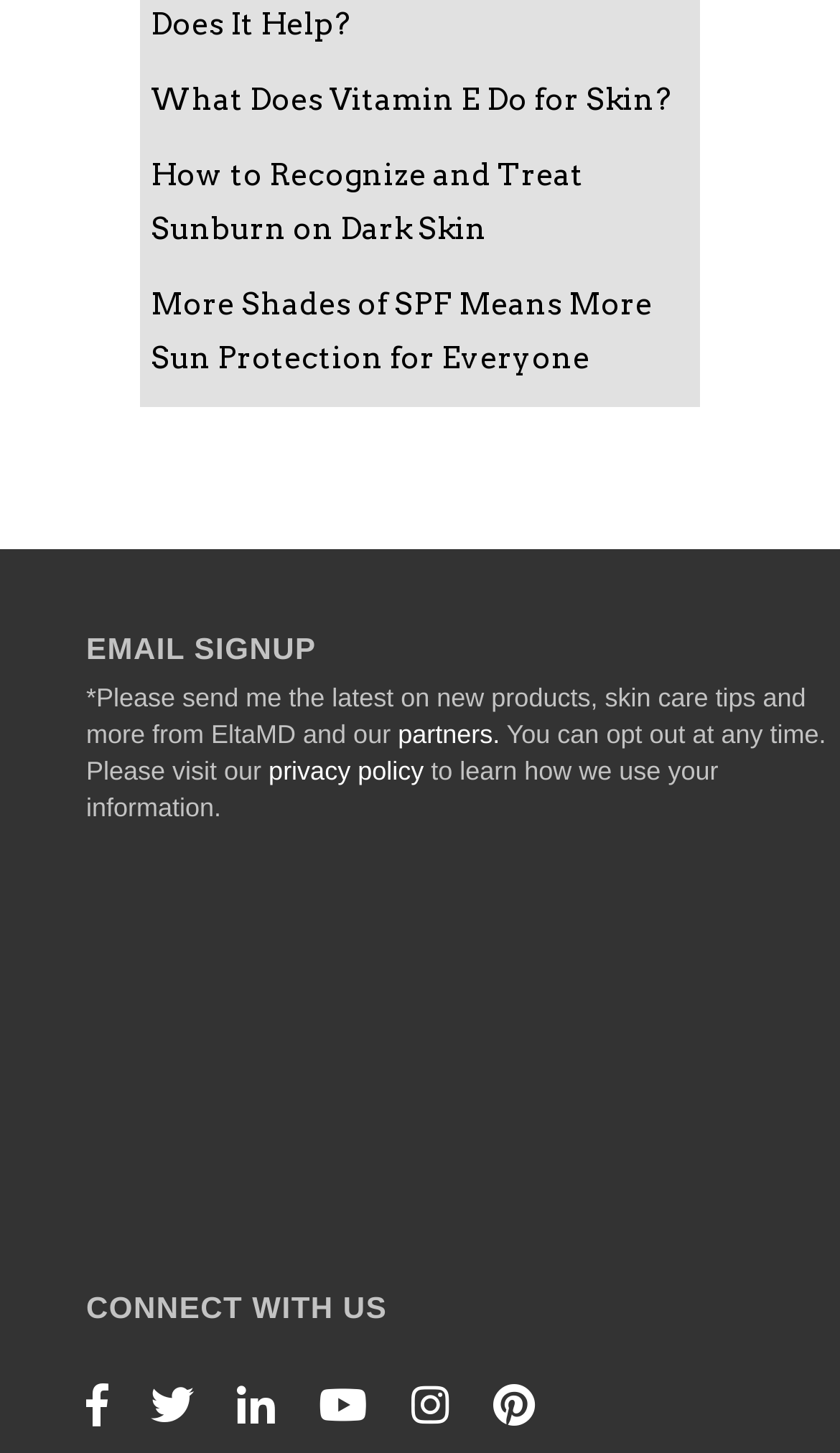Identify the bounding box of the HTML element described here: "privacy policy". Provide the coordinates as four float numbers between 0 and 1: [left, top, right, bottom].

[0.32, 0.52, 0.504, 0.541]